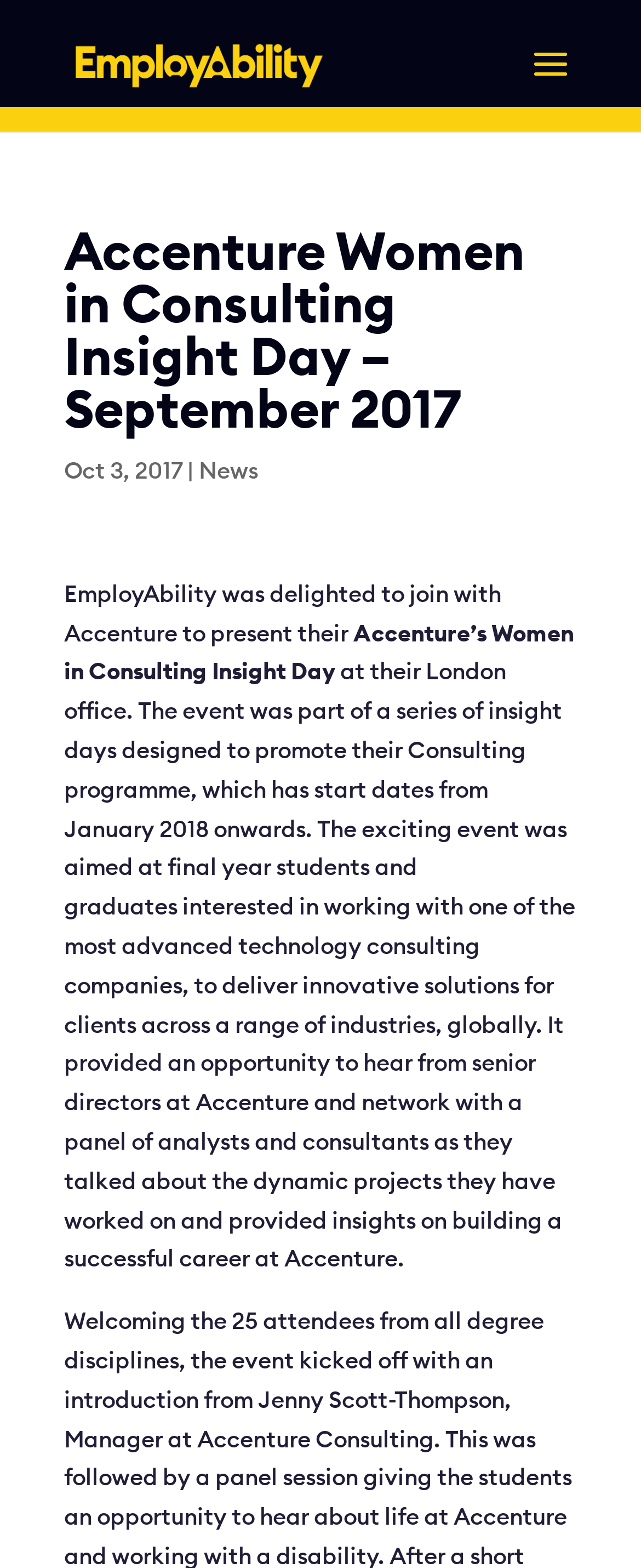Provide the bounding box coordinates of the HTML element described by the text: "alt="EmployAbility"". The coordinates should be in the format [left, top, right, bottom] with values between 0 and 1.

[0.108, 0.031, 0.508, 0.05]